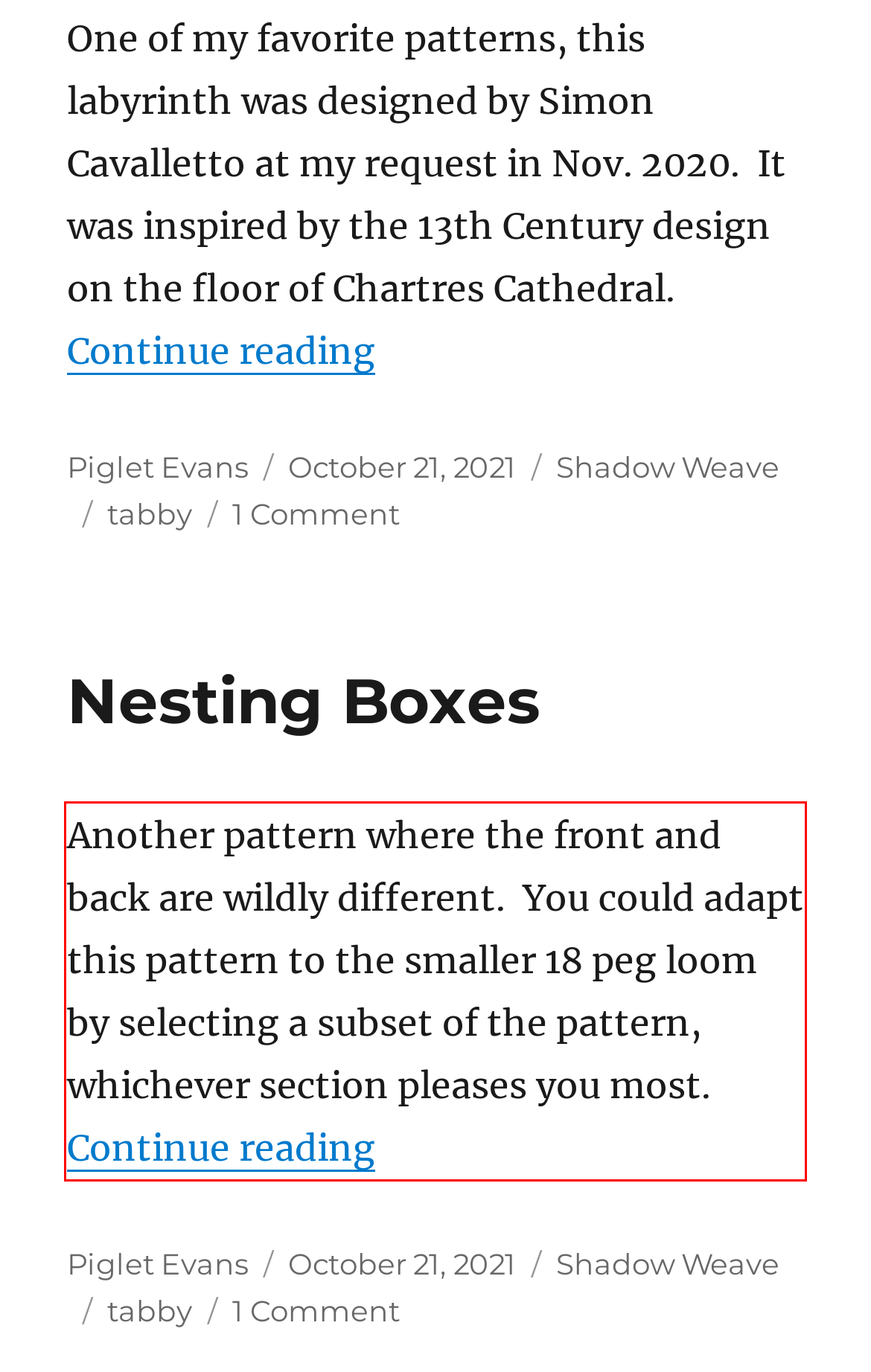You have a screenshot of a webpage, and there is a red bounding box around a UI element. Utilize OCR to extract the text within this red bounding box.

Another pattern where the front and back are wildly different. You could adapt this pattern to the smaller 18 peg loom by selecting a subset of the pattern, whichever section pleases you most. Continue reading “Nesting Boxes”